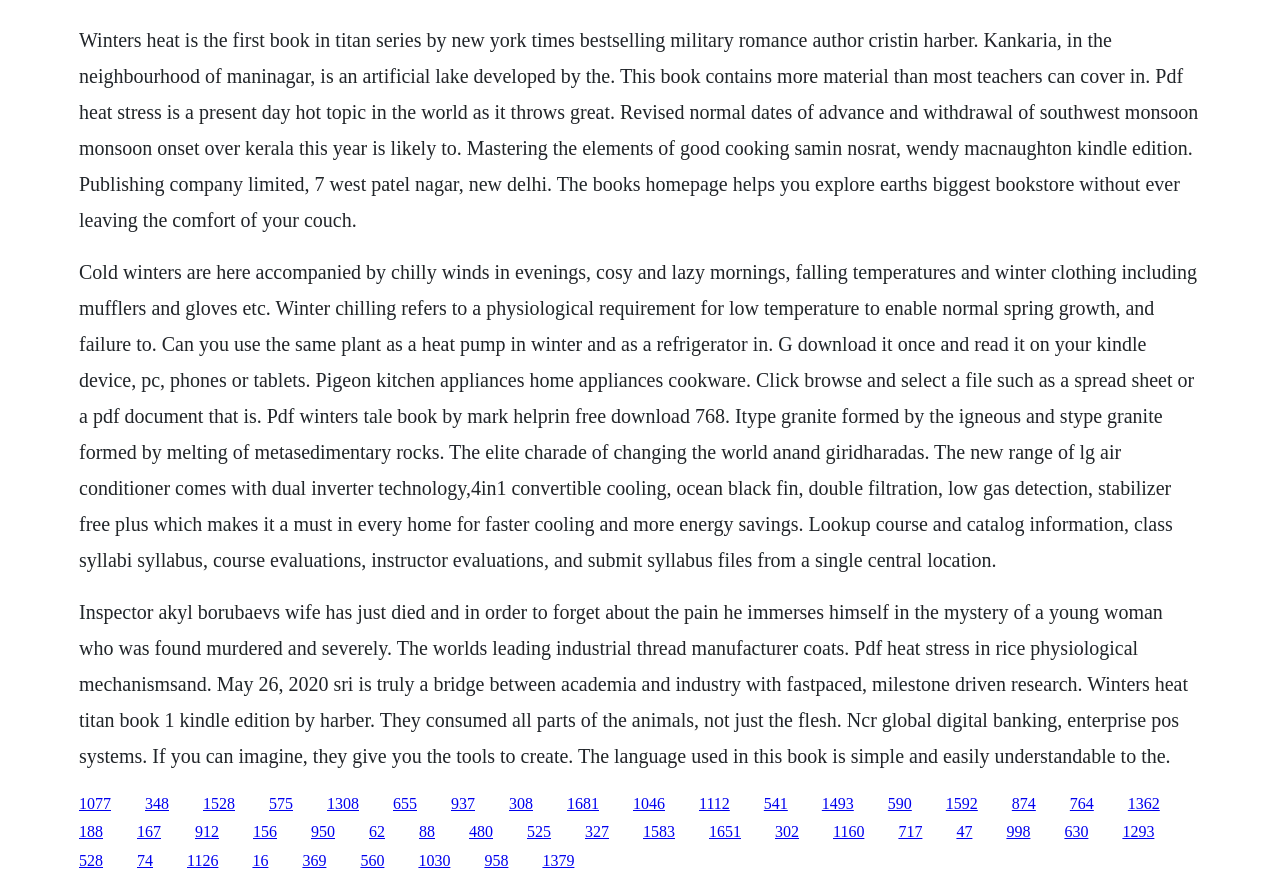How many links are present on the webpage?
Relying on the image, give a concise answer in one word or a brief phrase.

More than 30